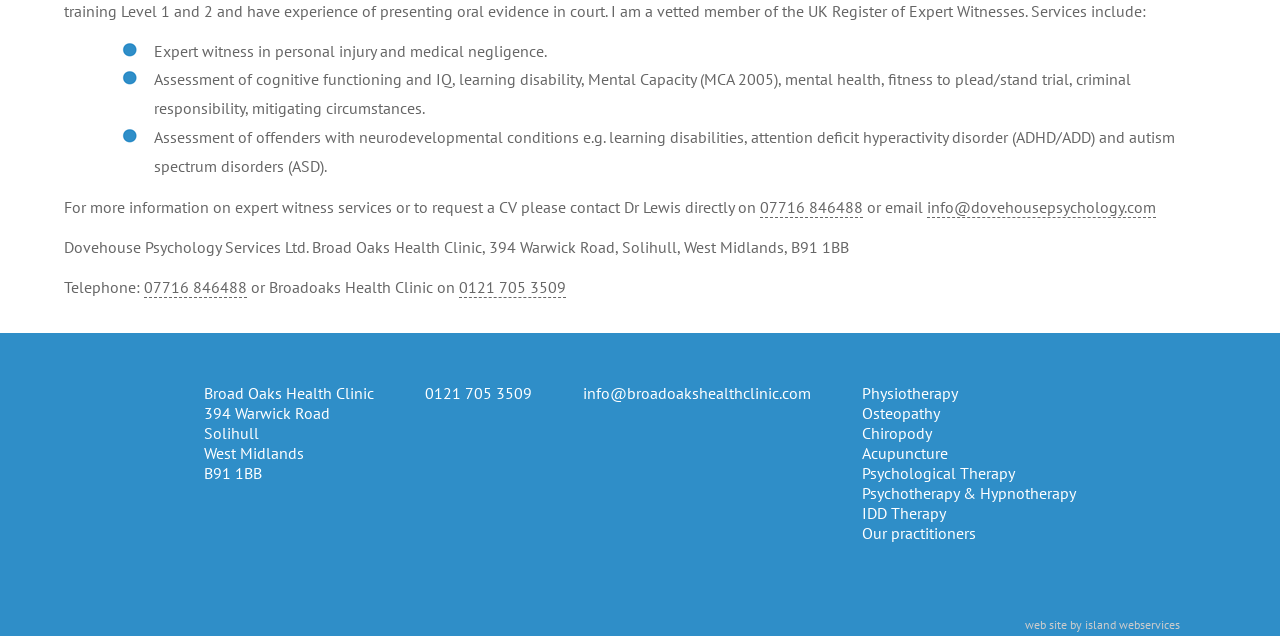Pinpoint the bounding box coordinates of the clickable area necessary to execute the following instruction: "Contact Dr Lewis directly". The coordinates should be given as four float numbers between 0 and 1, namely [left, top, right, bottom].

[0.594, 0.309, 0.674, 0.342]